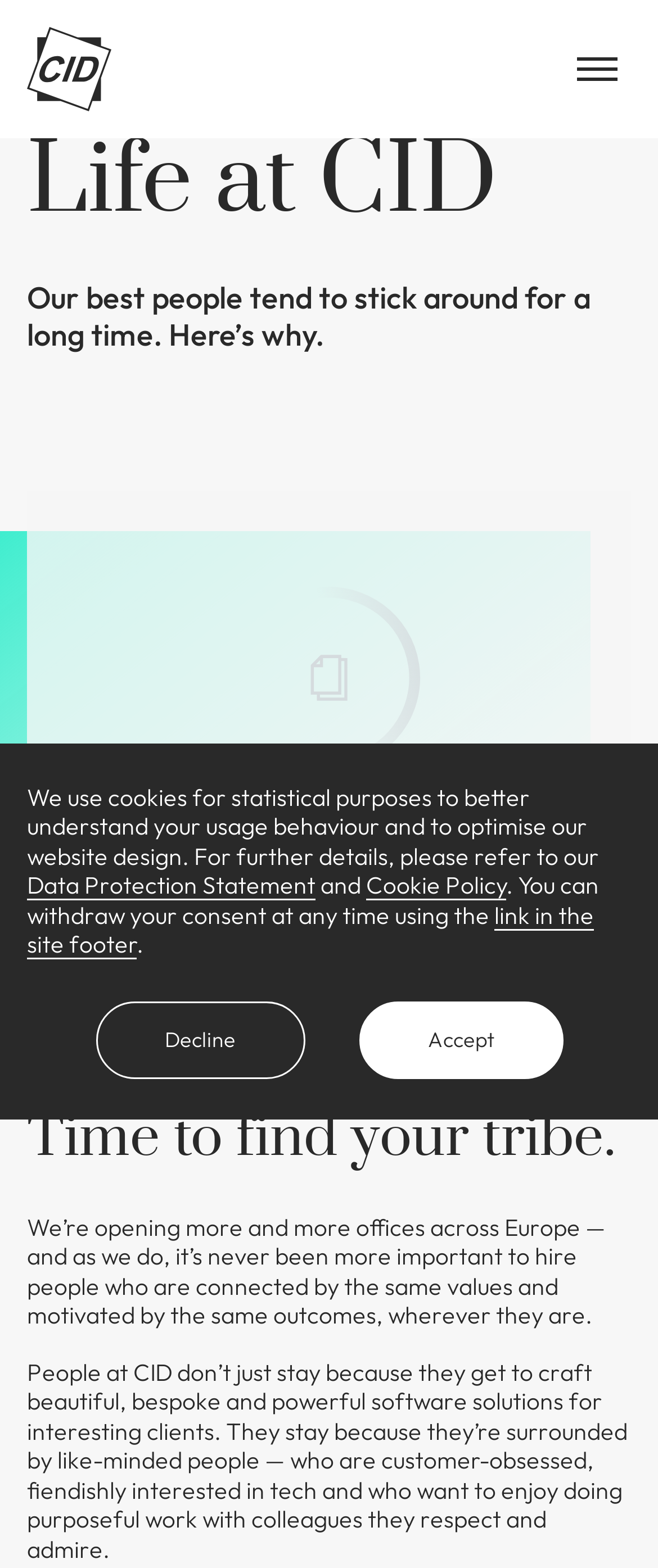What is the name of the company?
Answer the question using a single word or phrase, according to the image.

CID